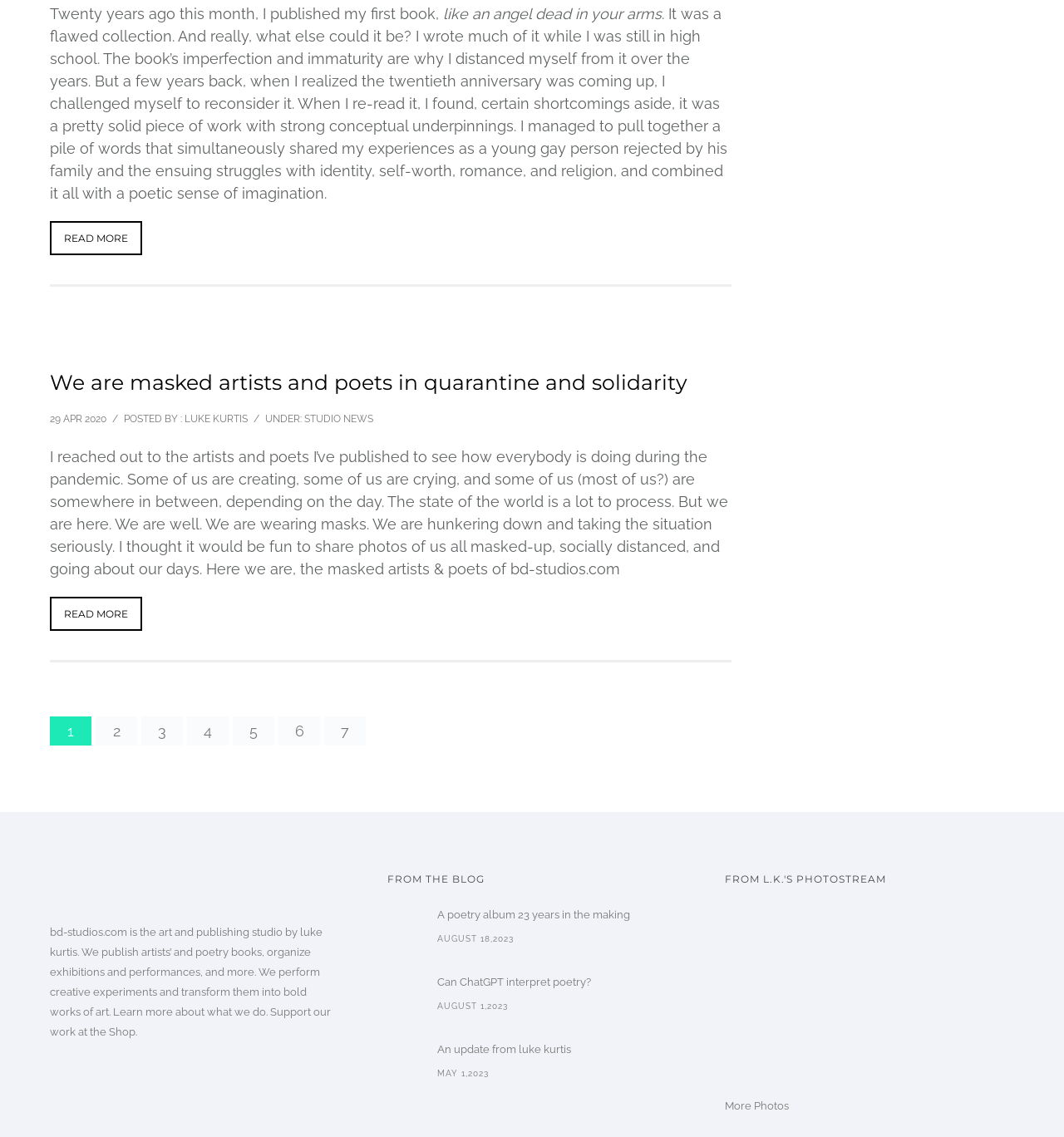Please identify the bounding box coordinates for the region that you need to click to follow this instruction: "View the masked artists and poets in quarantine and solidarity".

[0.047, 0.322, 0.646, 0.351]